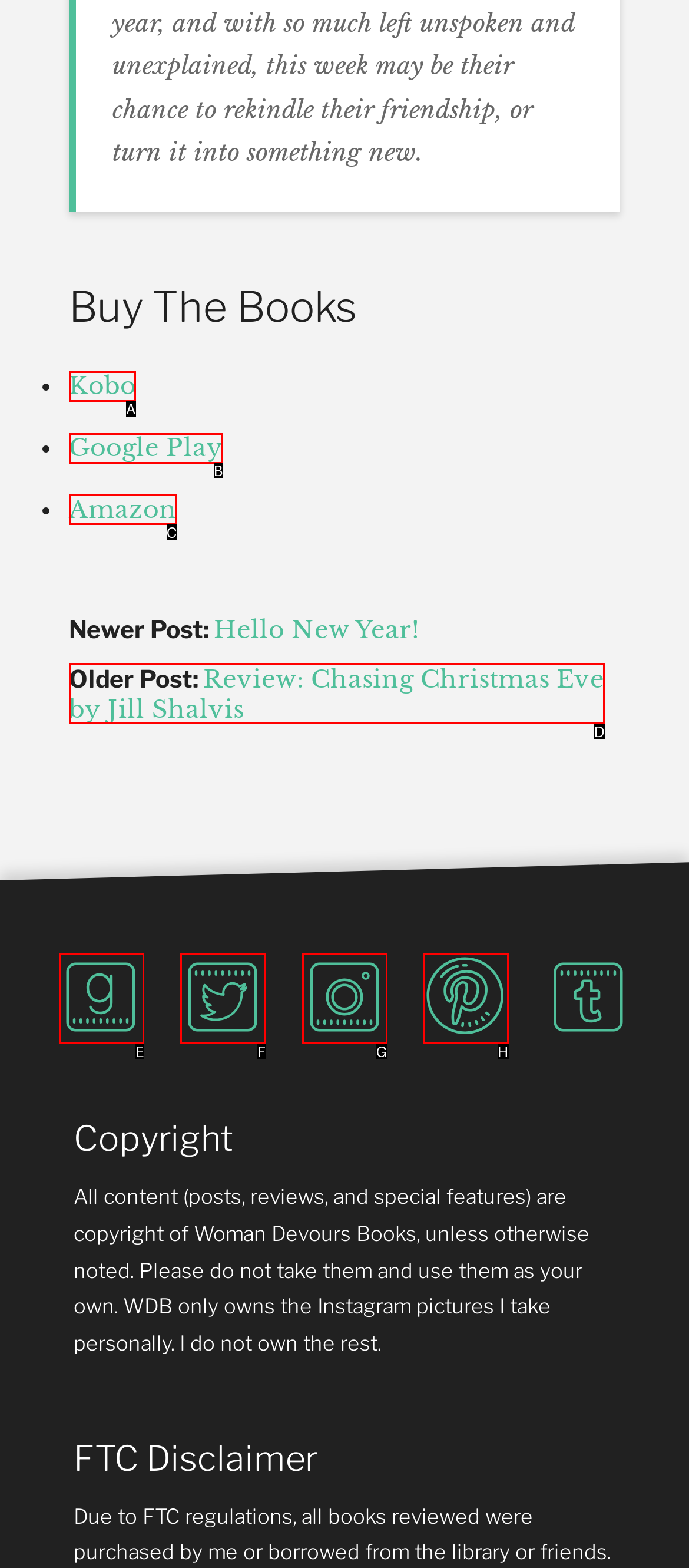Choose the HTML element to click for this instruction: Click on 'Kobo' Answer with the letter of the correct choice from the given options.

A